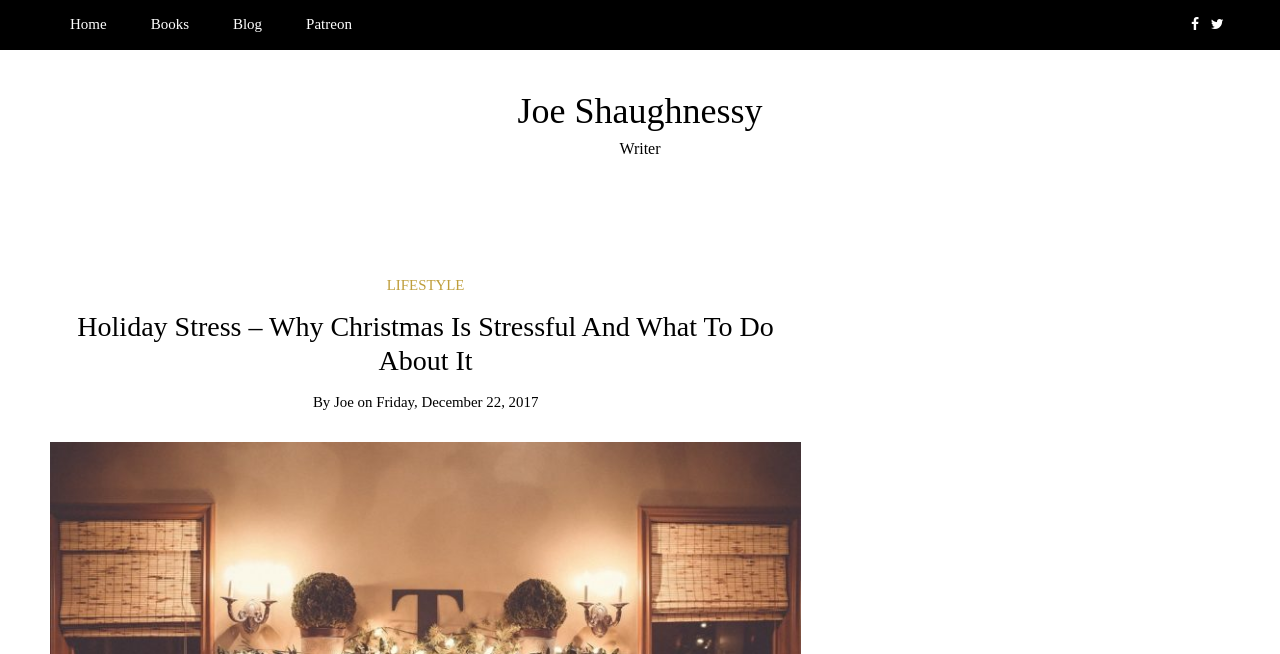What is the author's profession?
Identify the answer in the screenshot and reply with a single word or phrase.

Writer